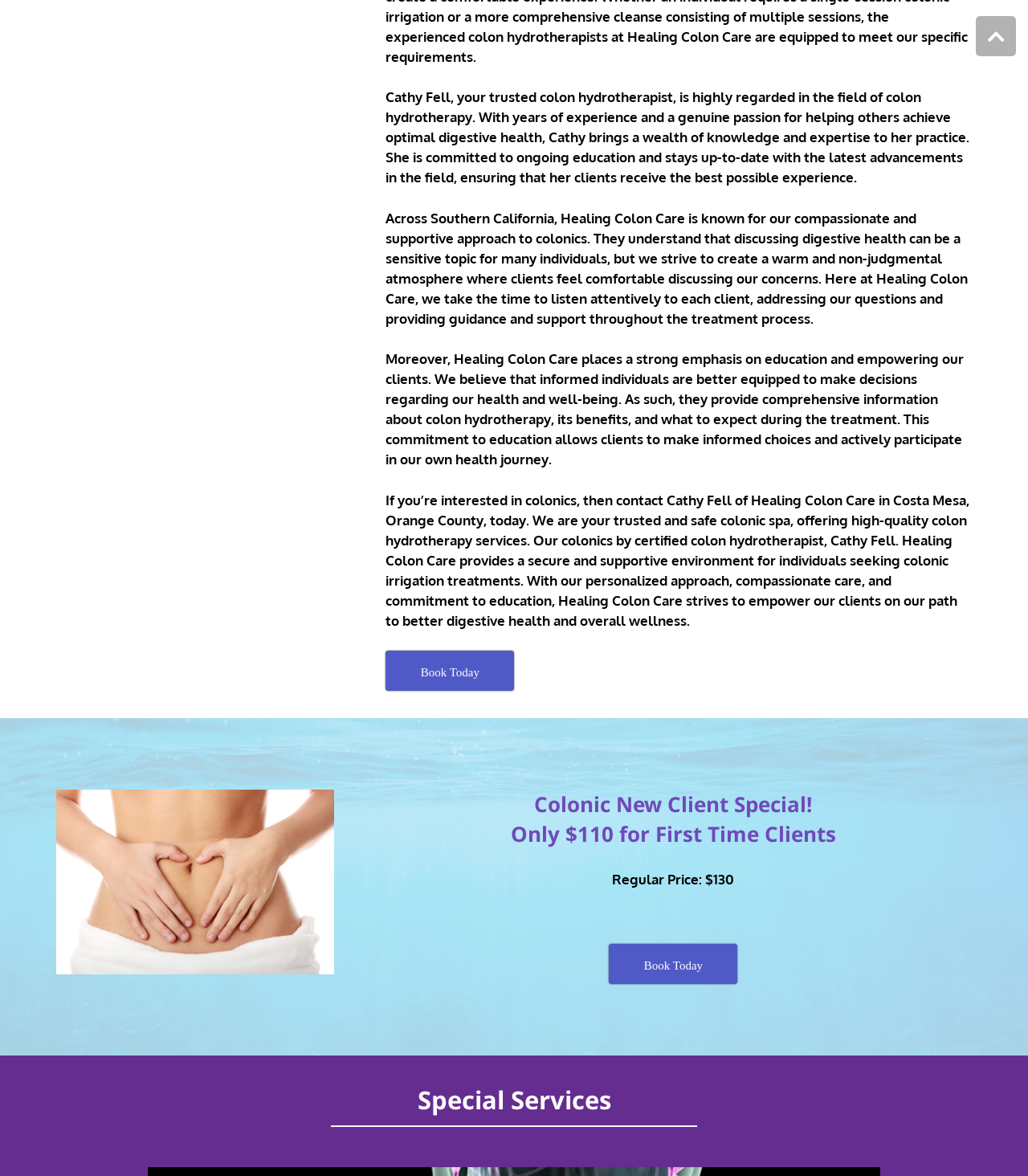Identify the bounding box for the UI element described as: "Book Today". The coordinates should be four float numbers between 0 and 1, i.e., [left, top, right, bottom].

[0.593, 0.802, 0.718, 0.836]